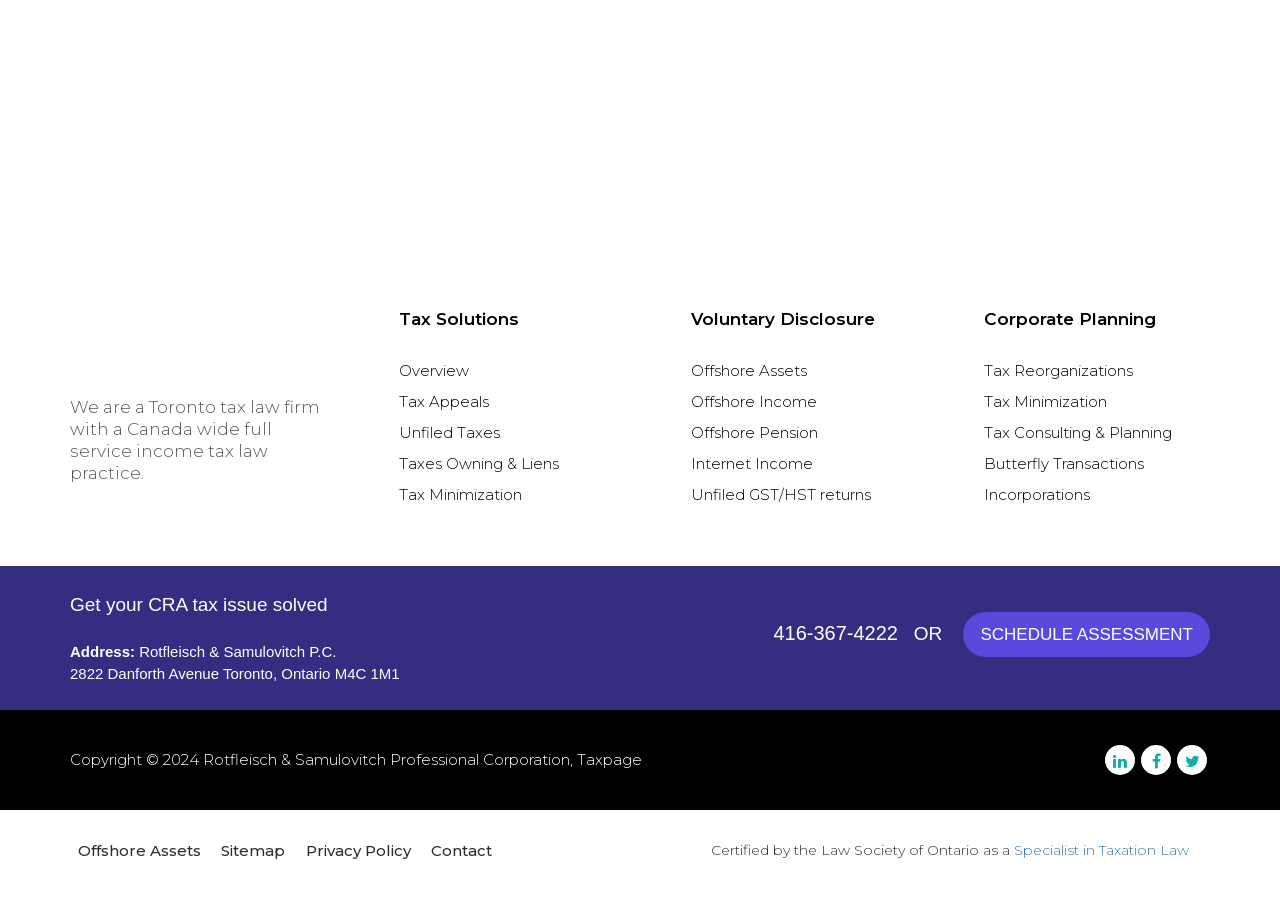Please identify the bounding box coordinates of the element's region that should be clicked to execute the following instruction: "Read about Tax Solutions". The bounding box coordinates must be four float numbers between 0 and 1, i.e., [left, top, right, bottom].

[0.311, 0.343, 0.46, 0.363]